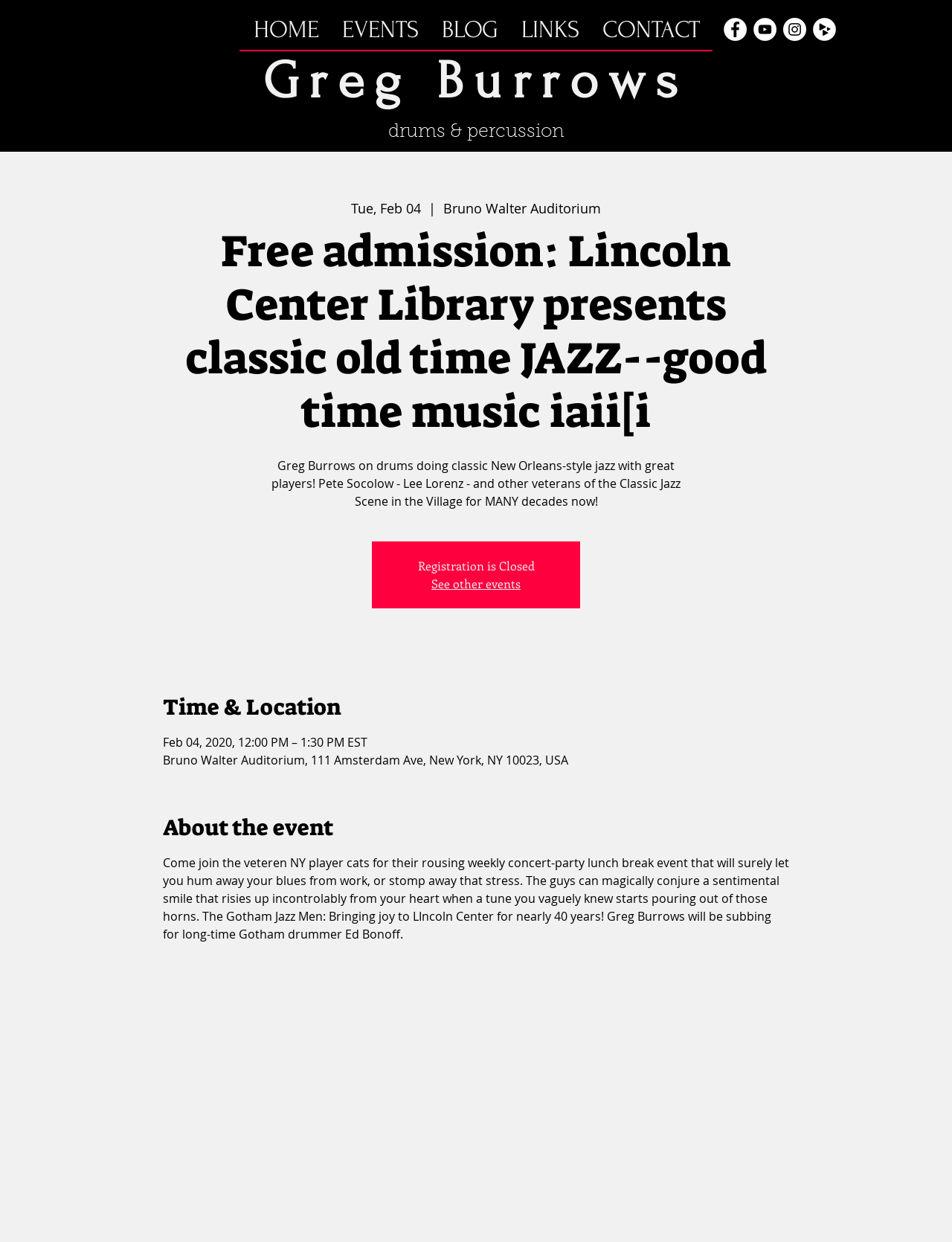Please specify the bounding box coordinates of the clickable region necessary for completing the following instruction: "Click on the HOME link". The coordinates must consist of four float numbers between 0 and 1, i.e., [left, top, right, bottom].

[0.254, 0.007, 0.346, 0.041]